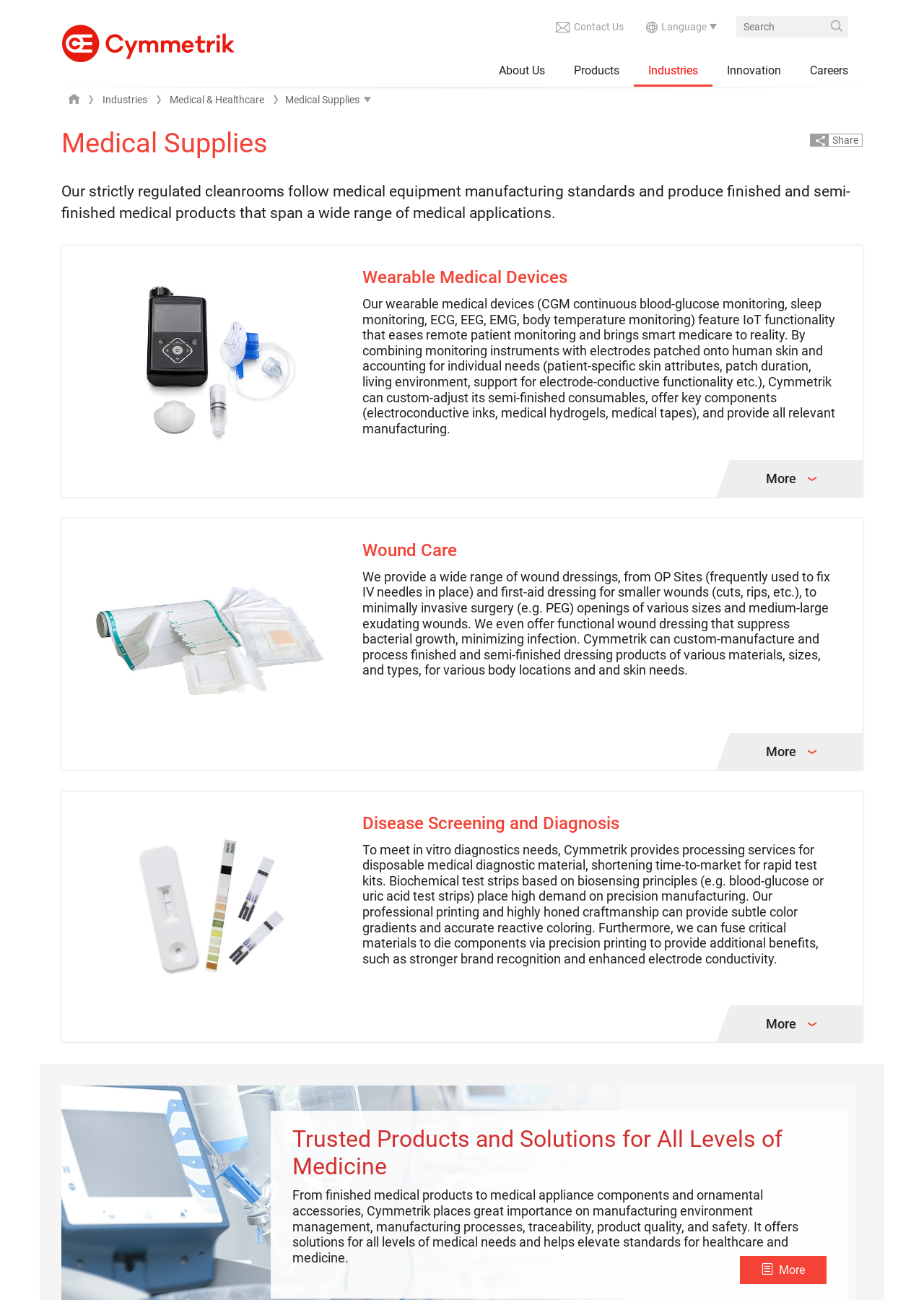What is the purpose of Cymmetrik's wound dressings?
Give a detailed explanation using the information visible in the image.

The purpose of Cymmetrik's wound dressings can be found in the static text element with bounding box coordinates [0.392, 0.438, 0.898, 0.521]. It mentions that the dressings suppress bacterial growth, minimizing infection.